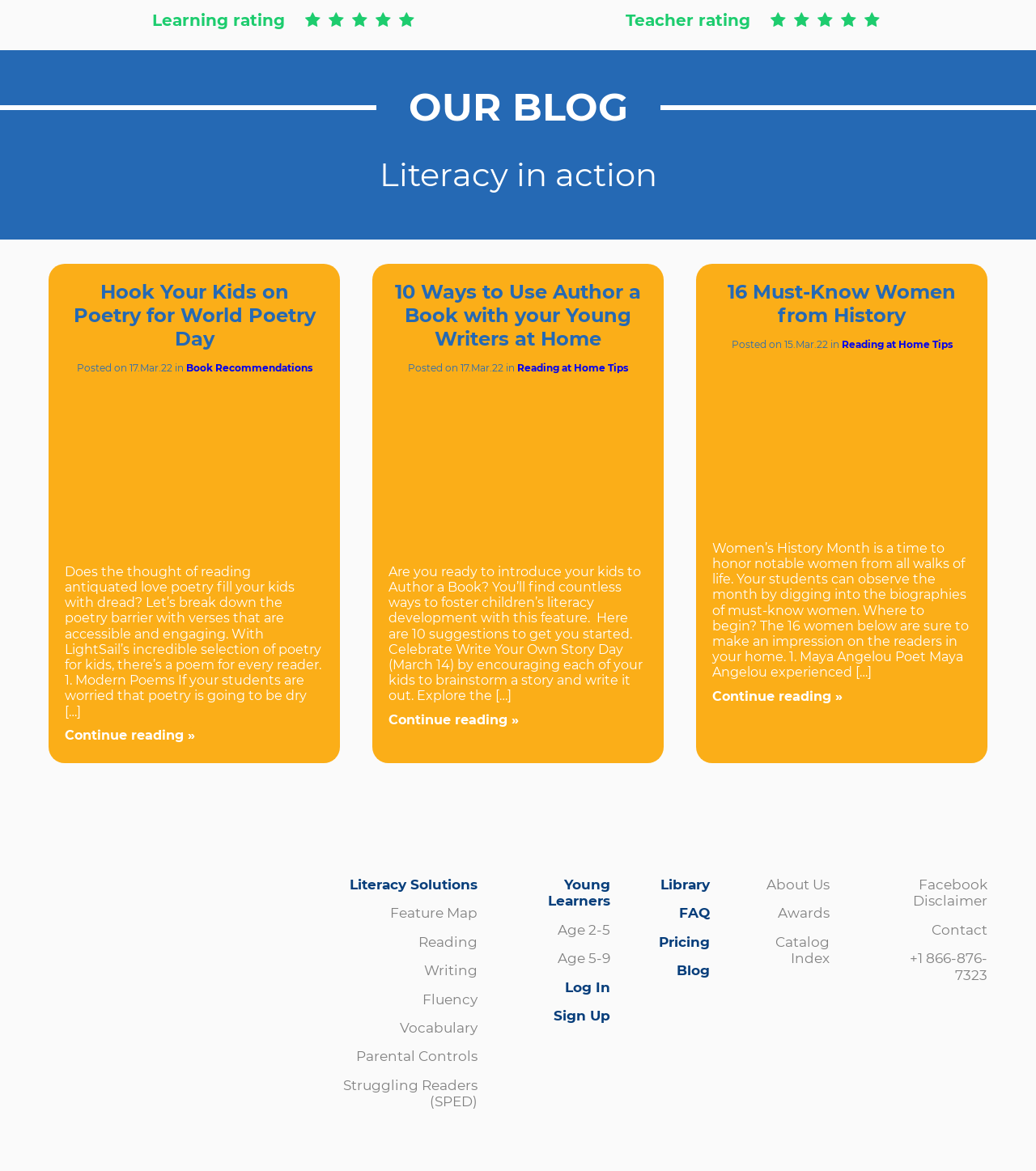Can you find the bounding box coordinates for the element to click on to achieve the instruction: "Learn more about '16 Must-Know Women from History'"?

[0.702, 0.239, 0.923, 0.279]